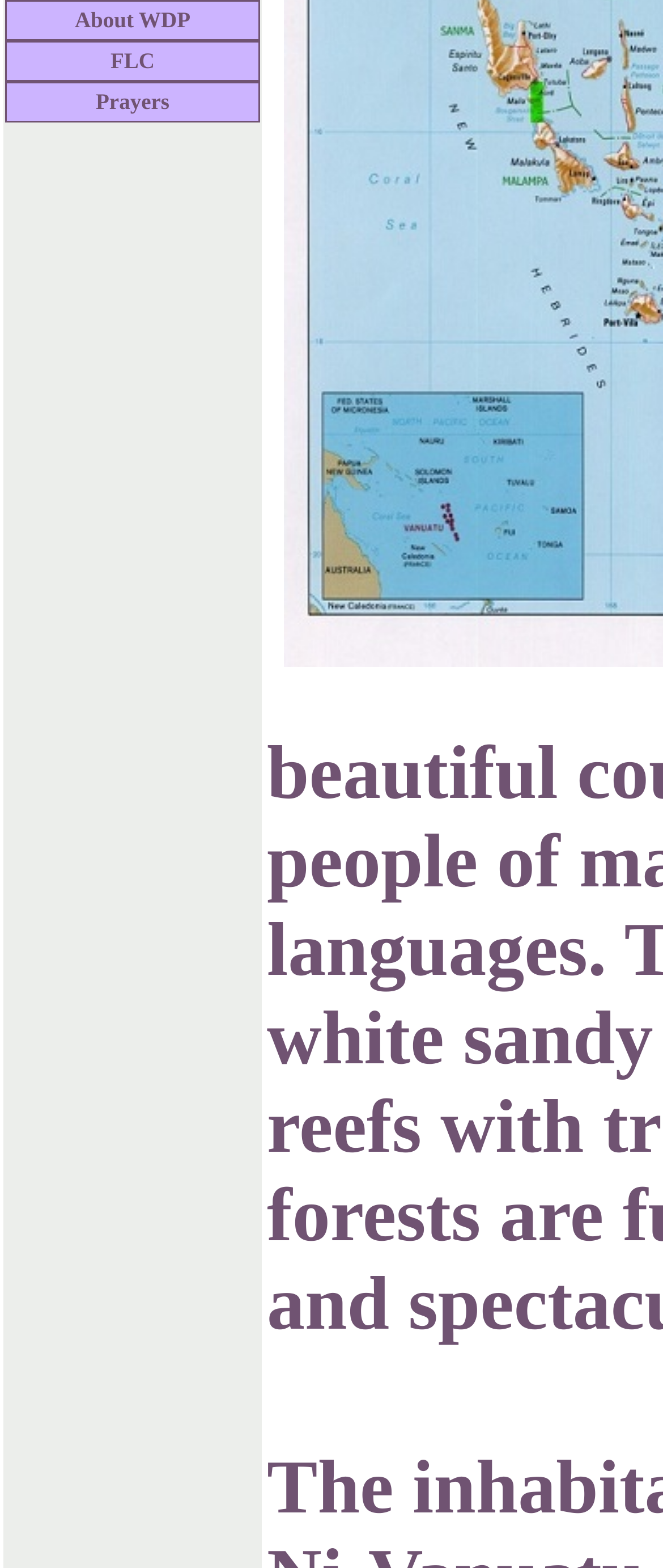Given the description of the UI element: "About WDP", predict the bounding box coordinates in the form of [left, top, right, bottom], with each value being a float between 0 and 1.

[0.008, 0.0, 0.392, 0.026]